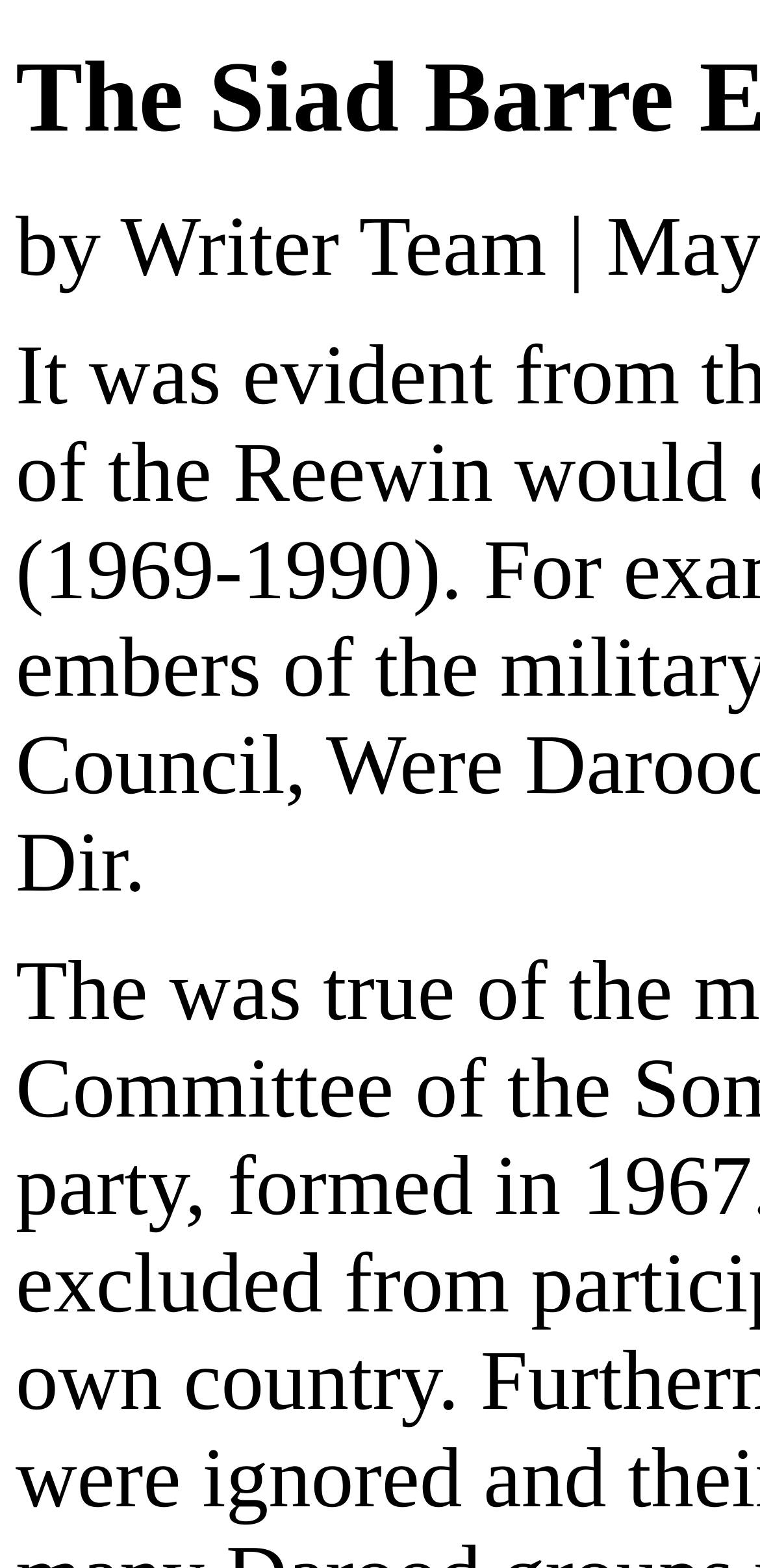Please locate and generate the primary heading on this webpage.

The Siad Barre Era 1969 – 1990